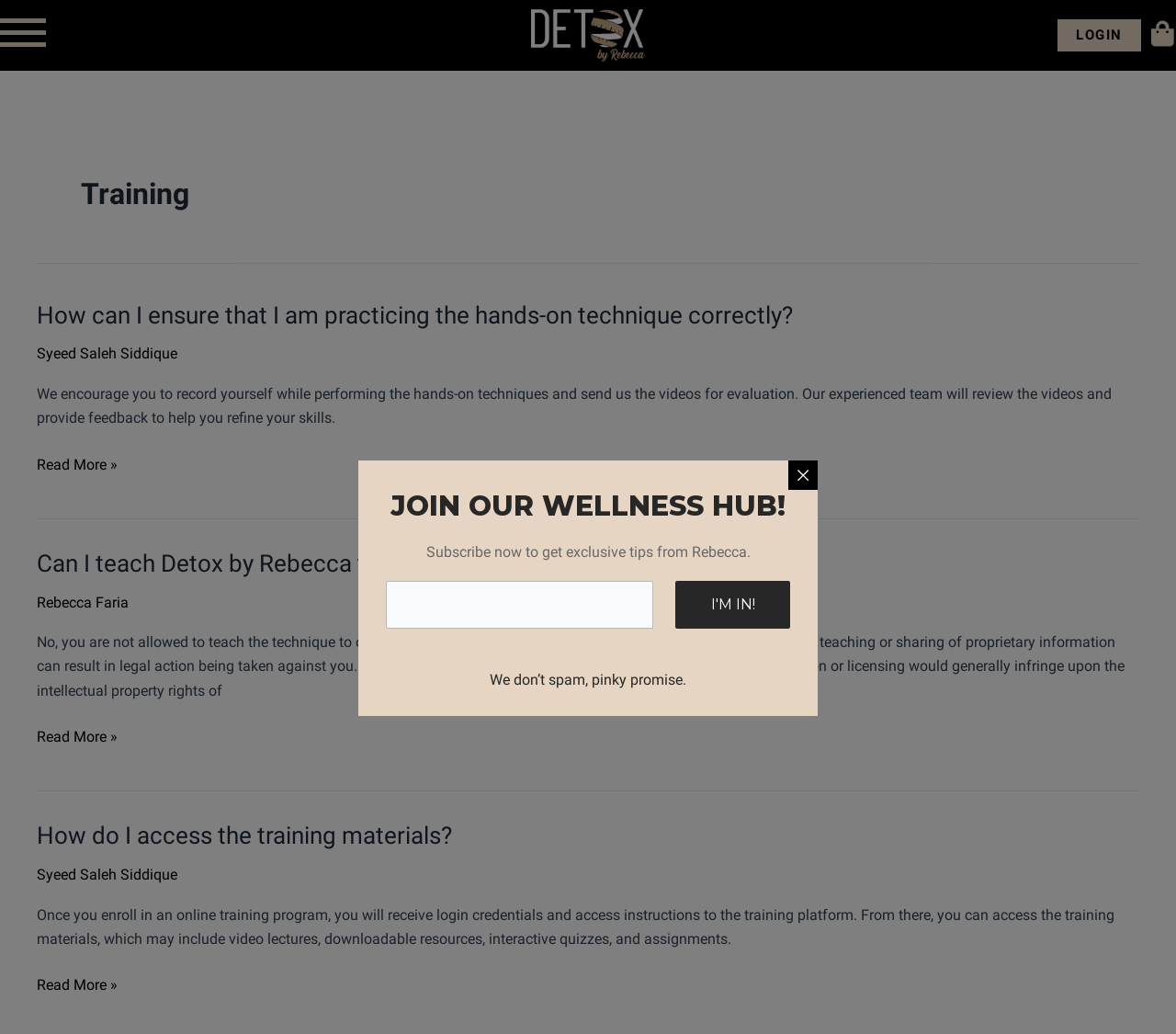Provide your answer in a single word or phrase: 
Can I teach Detox by Rebecca technique to others?

No